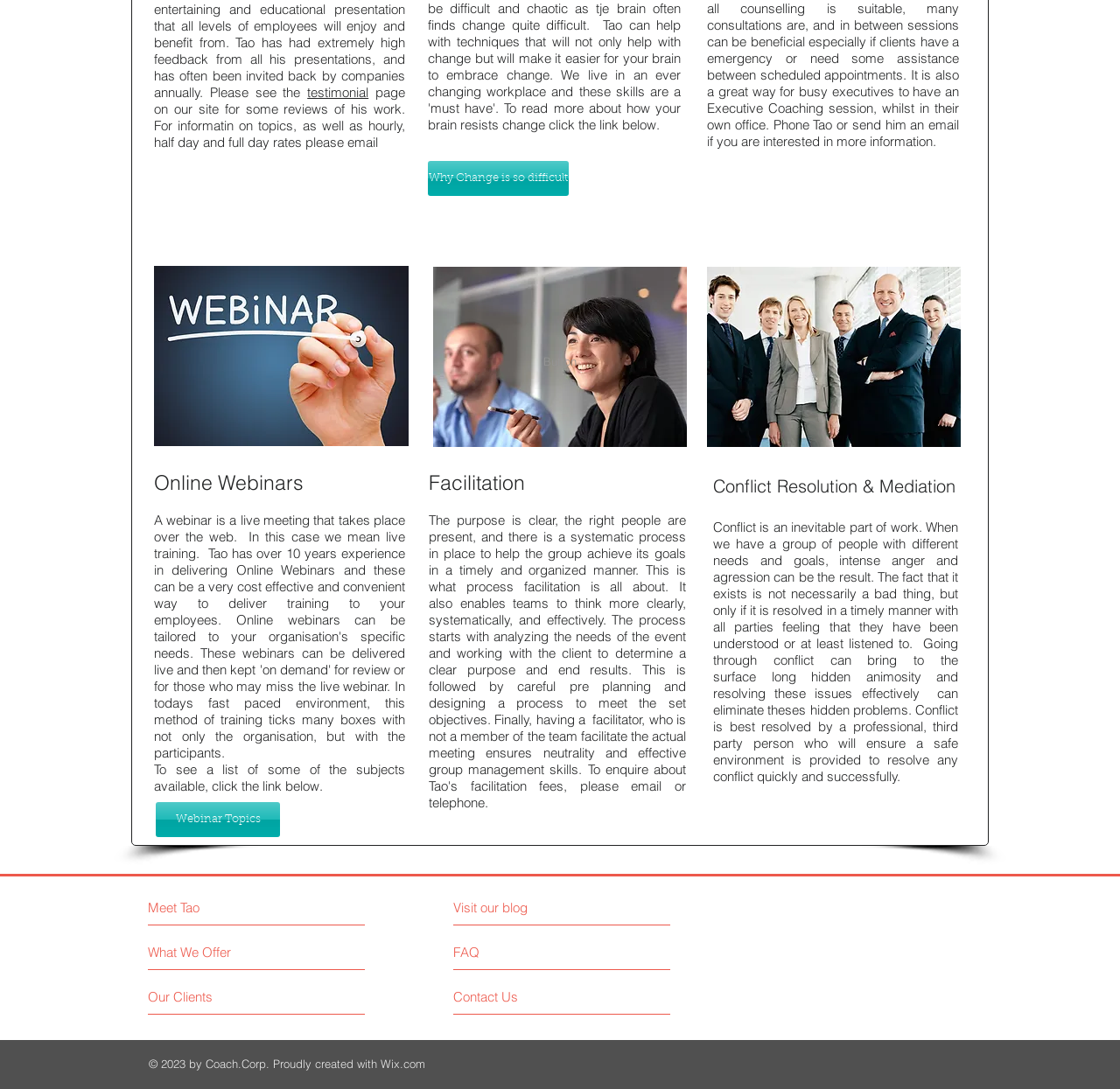Locate the coordinates of the bounding box for the clickable region that fulfills this instruction: "Click the 'What We Offer' link".

[0.132, 0.866, 0.25, 0.883]